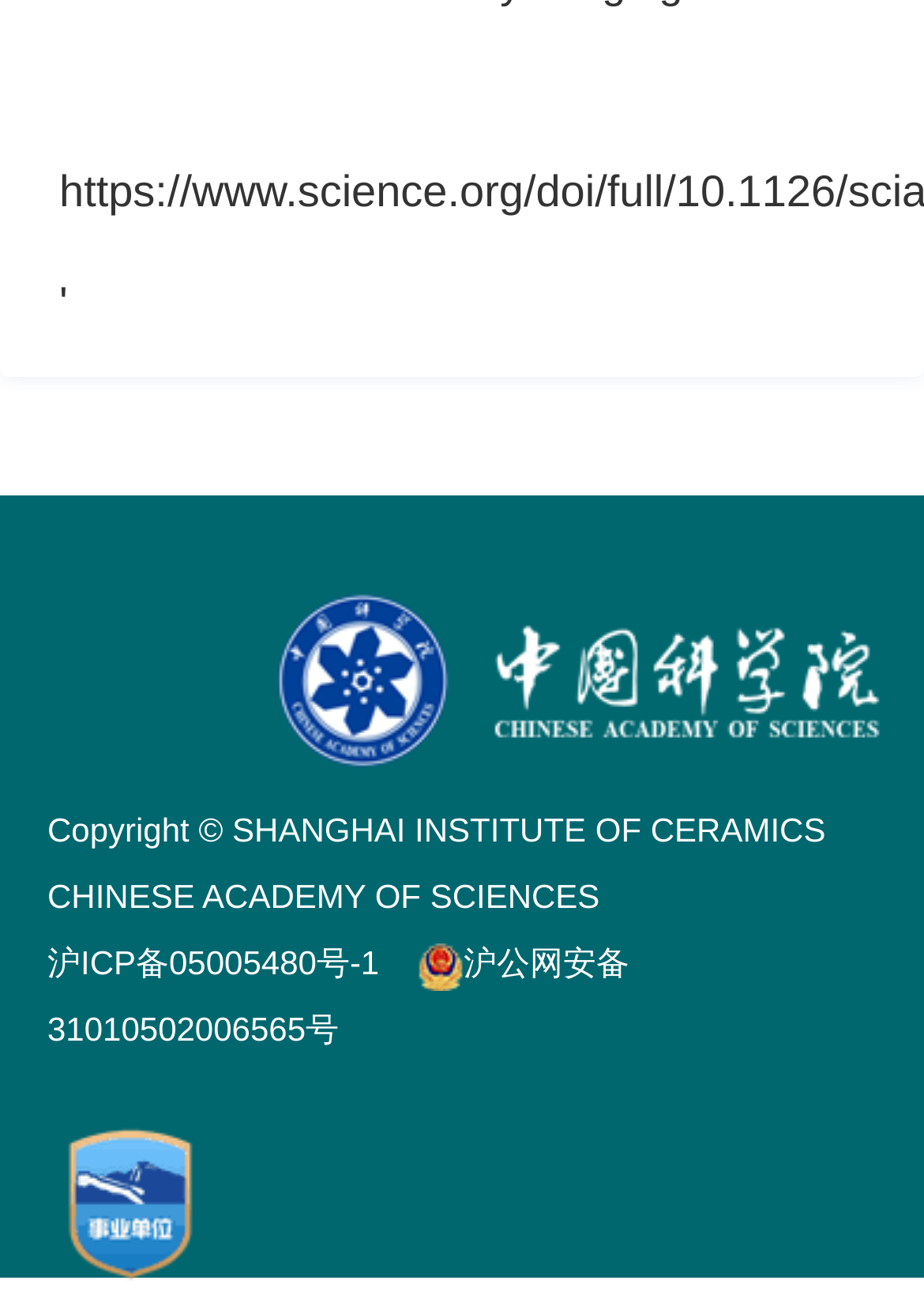Locate the bounding box of the UI element described by: "沪ICP备05005480号-1" in the given webpage screenshot.

[0.051, 0.727, 0.41, 0.756]